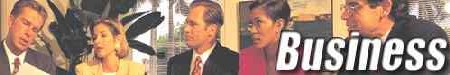Give a meticulous account of what the image depicts.

The image features a collage of five professionals engaged in various business discussions, emphasizing collaboration and communication in a corporate environment. Each individual is dressed in business attire, with expressions that convey focus and engagement. The backdrop includes hints of a modern office setting, suggesting a dynamic and professional atmosphere. The word "Business" is prominently displayed in bold, stylized typography, further reinforcing the theme of professionalism and enterprise. This visual encapsulates the essence of team collaboration and the importance of effective dialogue in achieving business objectives.